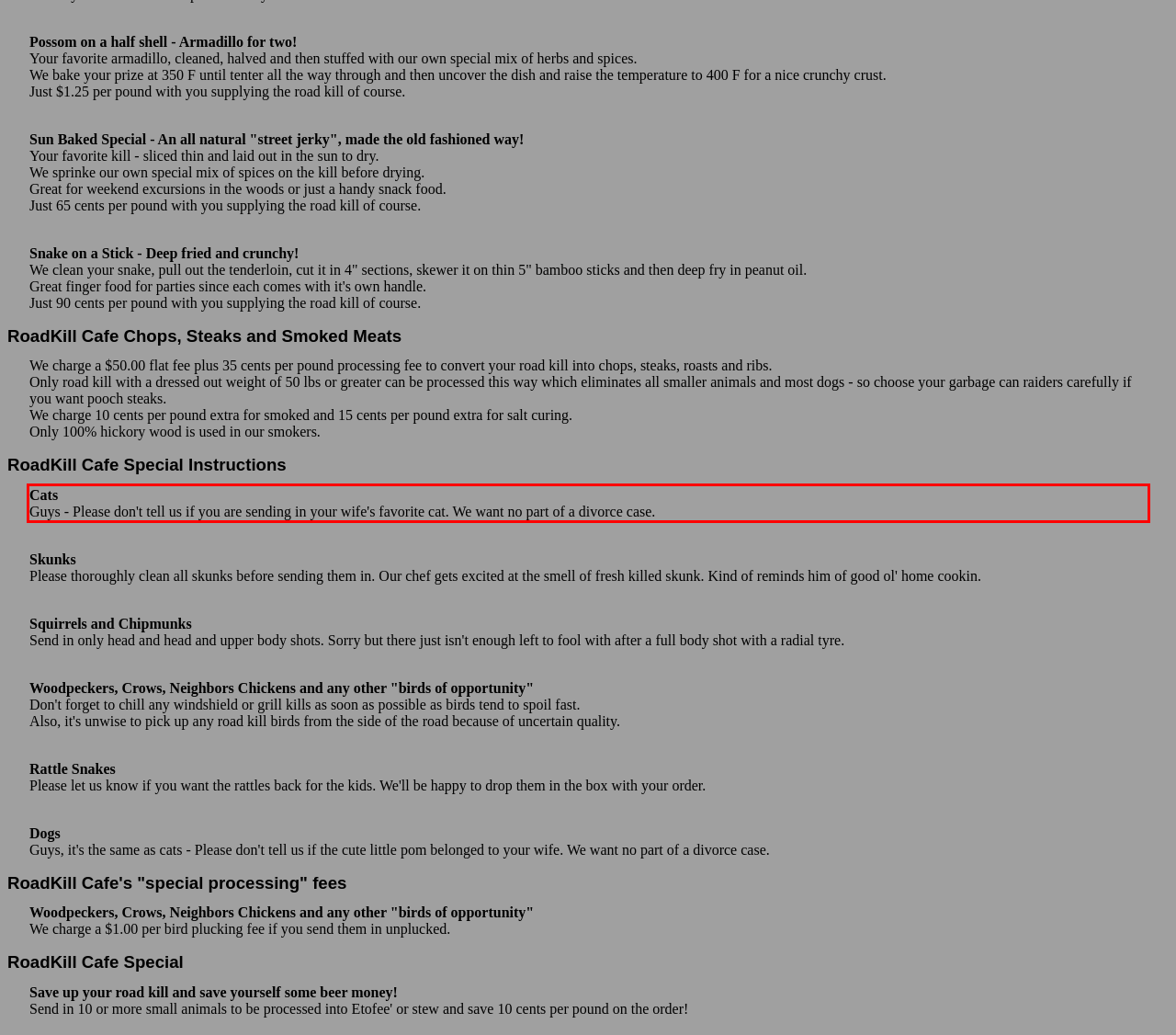Identify the text within the red bounding box on the webpage screenshot and generate the extracted text content.

Cats Guys - Please don't tell us if you are sending in your wife's favorite cat. We want no part of a divorce case.